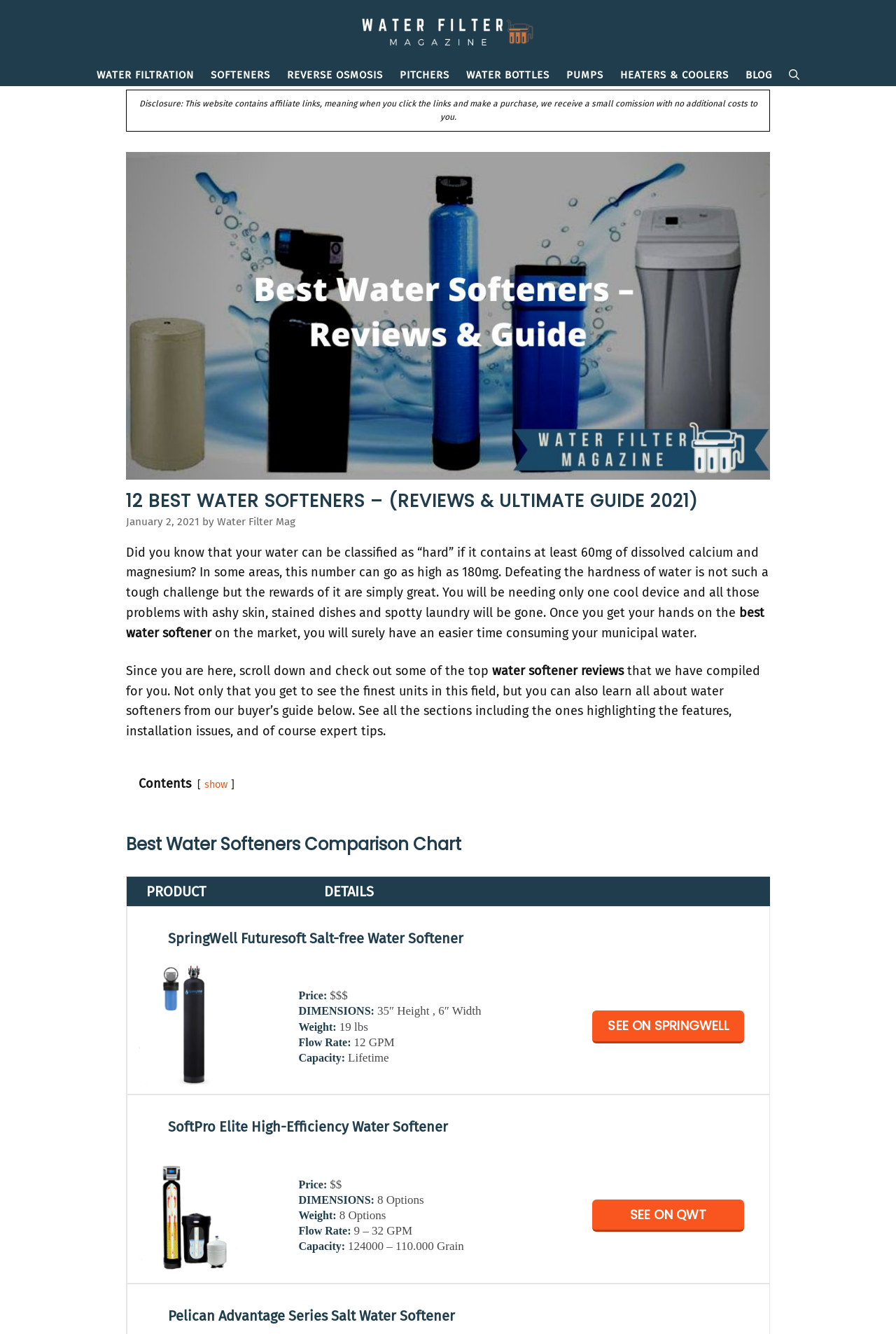Can you pinpoint the bounding box coordinates for the clickable element required for this instruction: "Click on the 'SEE ON SPRINGWELL' link"? The coordinates should be four float numbers between 0 and 1, i.e., [left, top, right, bottom].

[0.645, 0.758, 0.846, 0.782]